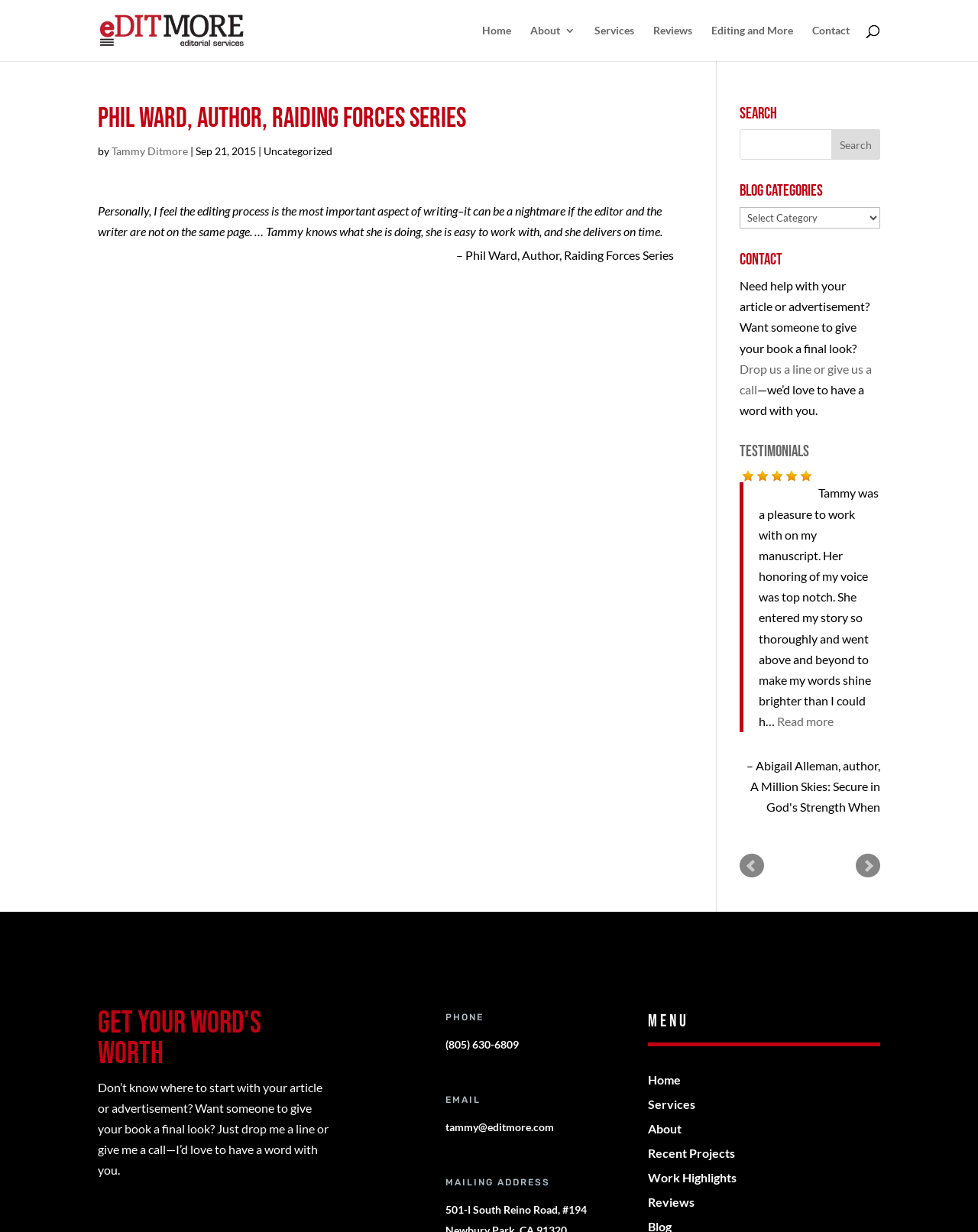What is the phone number to contact?
Using the visual information from the image, give a one-word or short-phrase answer.

(805) 630-6809